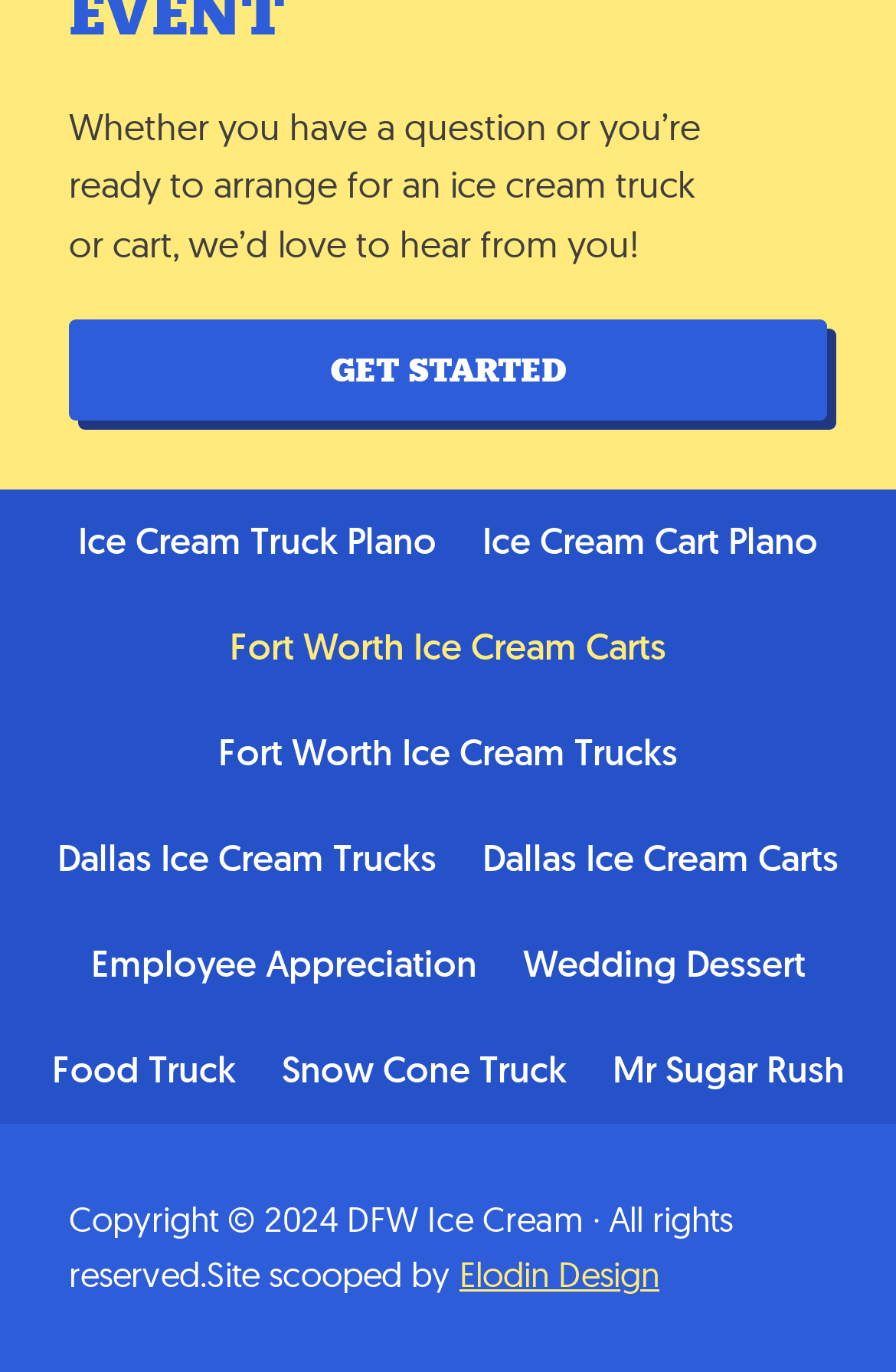Pinpoint the bounding box coordinates of the element you need to click to execute the following instruction: "Explore Fort Worth Ice Cream Carts". The bounding box should be represented by four float numbers between 0 and 1, in the format [left, top, right, bottom].

[0.236, 0.435, 0.764, 0.512]